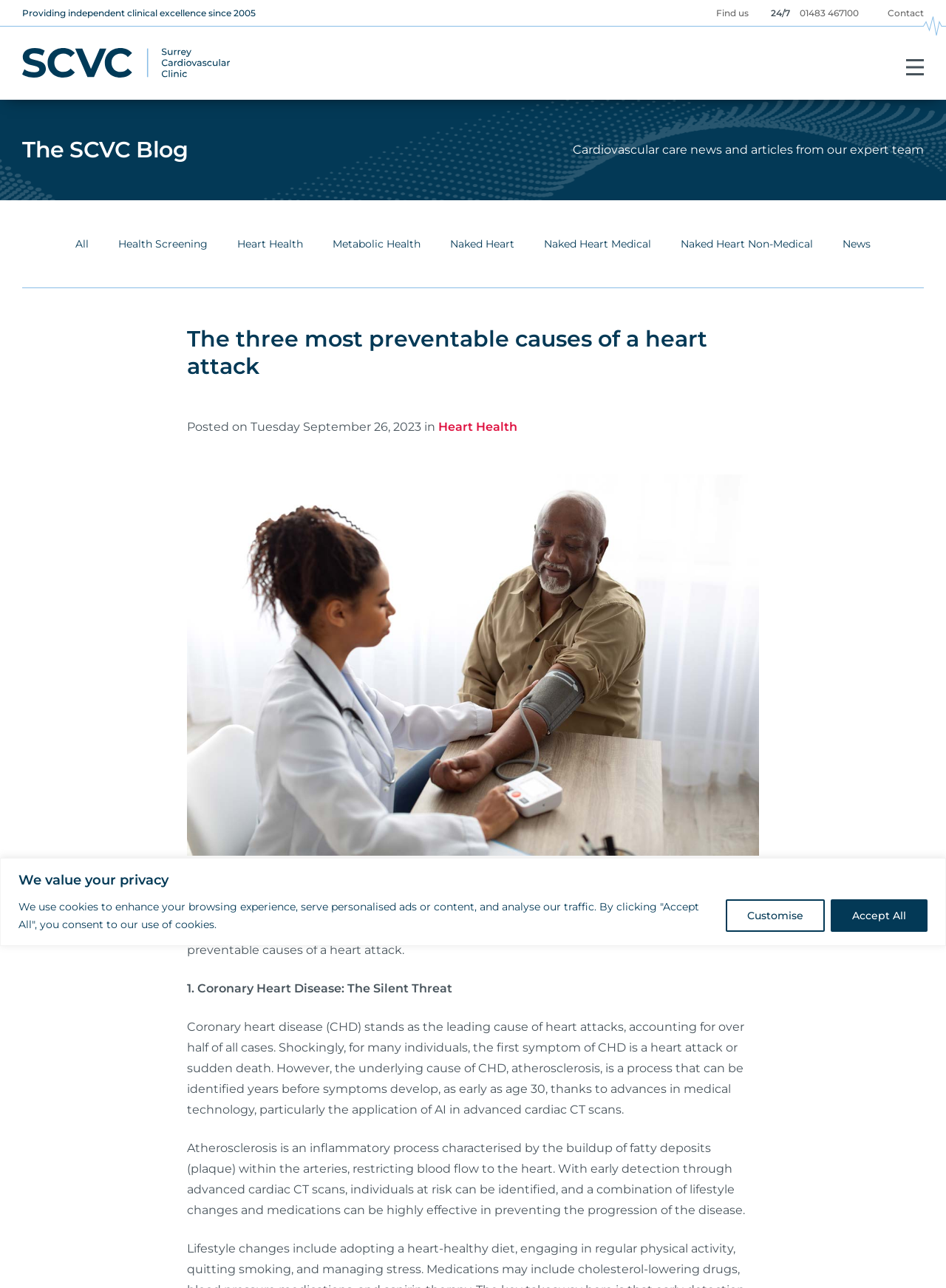Pinpoint the bounding box coordinates of the clickable element to carry out the following instruction: "Click the 'Heart Health' link."

[0.251, 0.178, 0.32, 0.201]